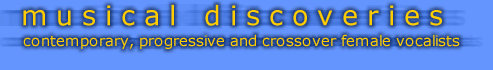Answer in one word or a short phrase: 
What type of font color is used for the text?

Bright yellow